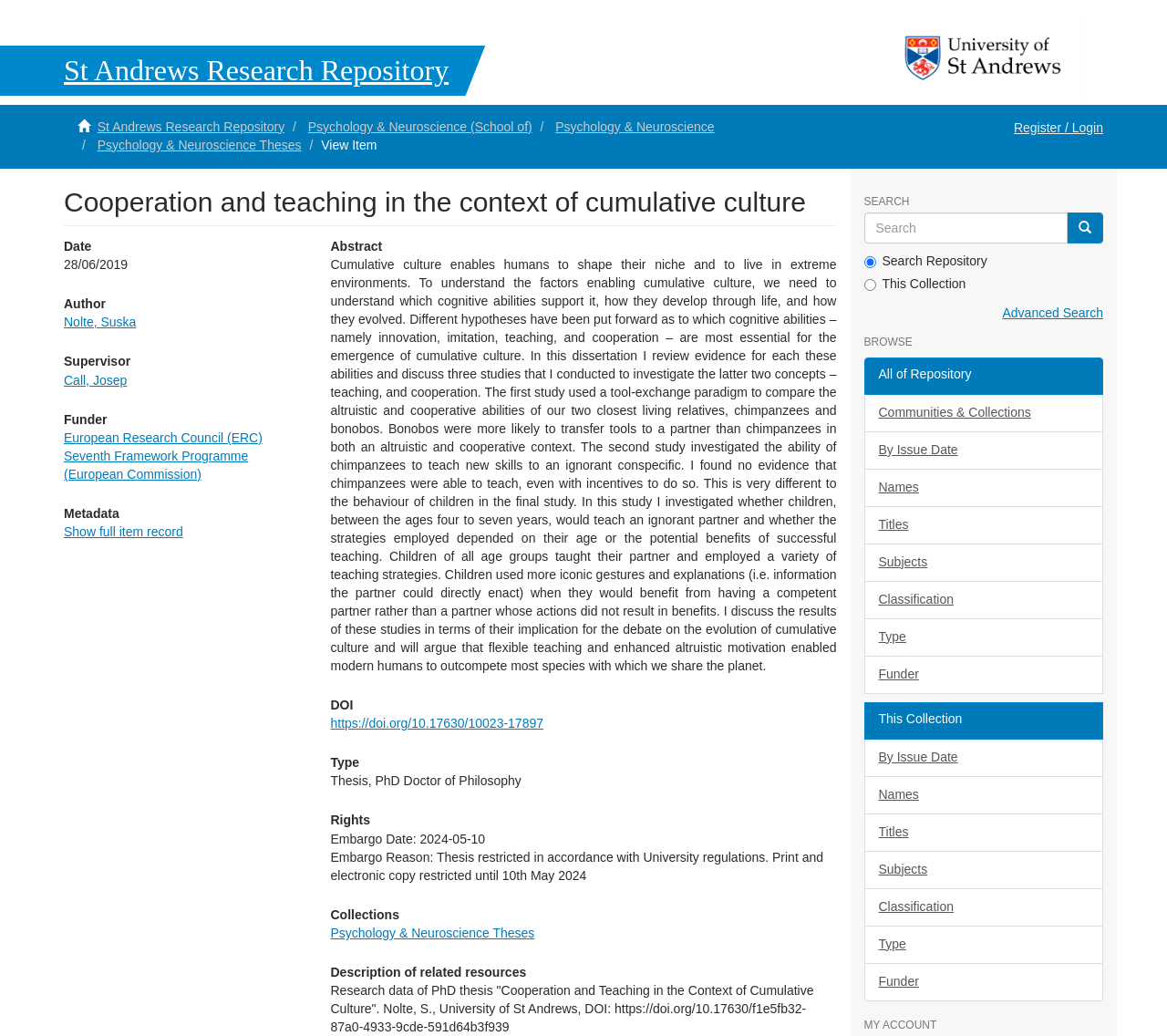What is the name of the university?
Please give a detailed and thorough answer to the question, covering all relevant points.

I found the answer by looking at the top-left corner of the webpage, where it says 'St Andrews Research Repository' and 'St Andrews University Home'.